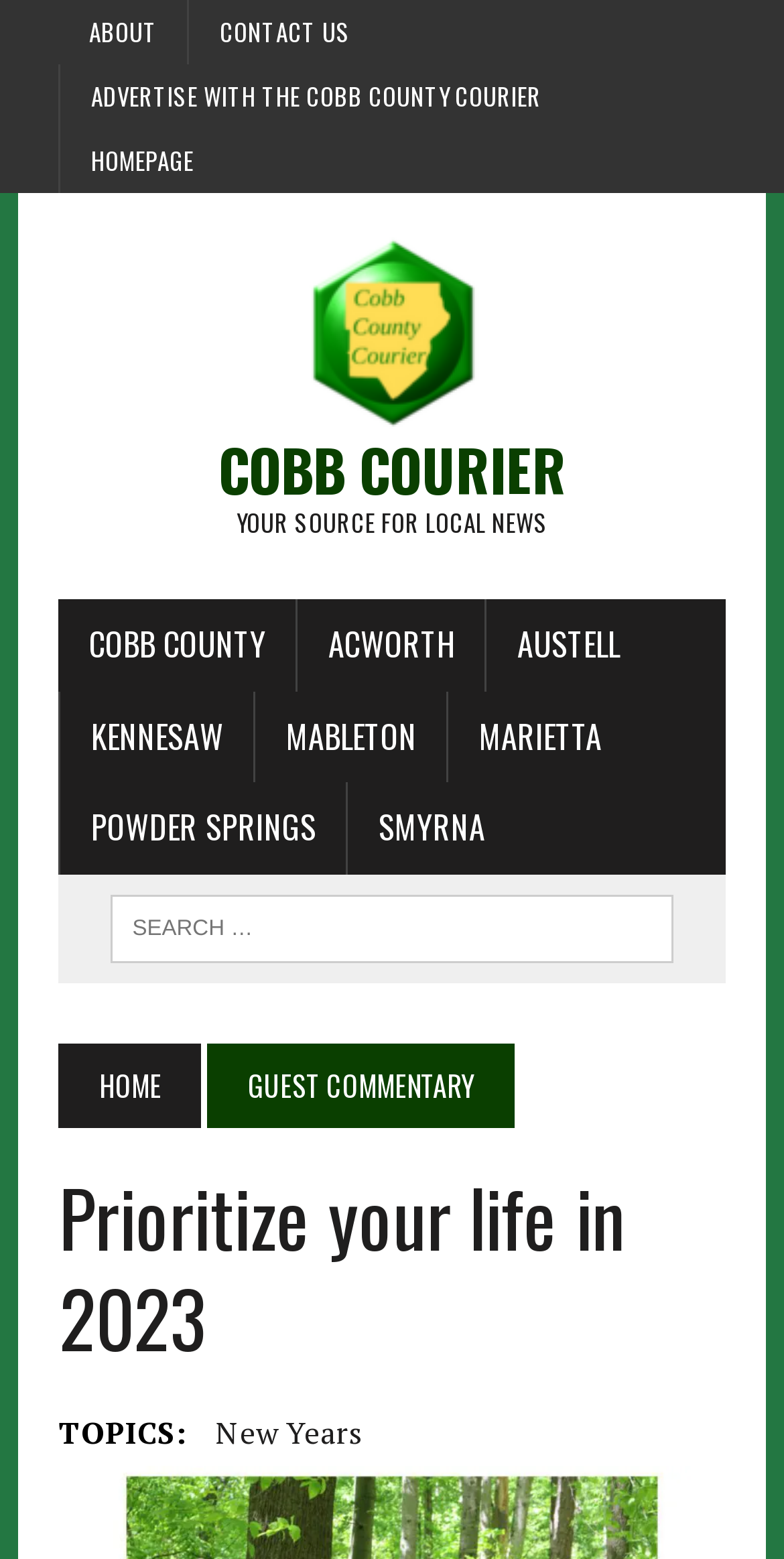How many links are there in the top navigation bar?
Please provide a comprehensive answer based on the information in the image.

I counted the number of link elements that are direct children of the root element and have y1 coordinates less than 0.1. There are 5 such links: 'ABOUT', 'CONTACT US', 'ADVERTISE WITH THE COBB COUNTY COURIER', 'HOMEPAGE', and 'Cobb Courier'.